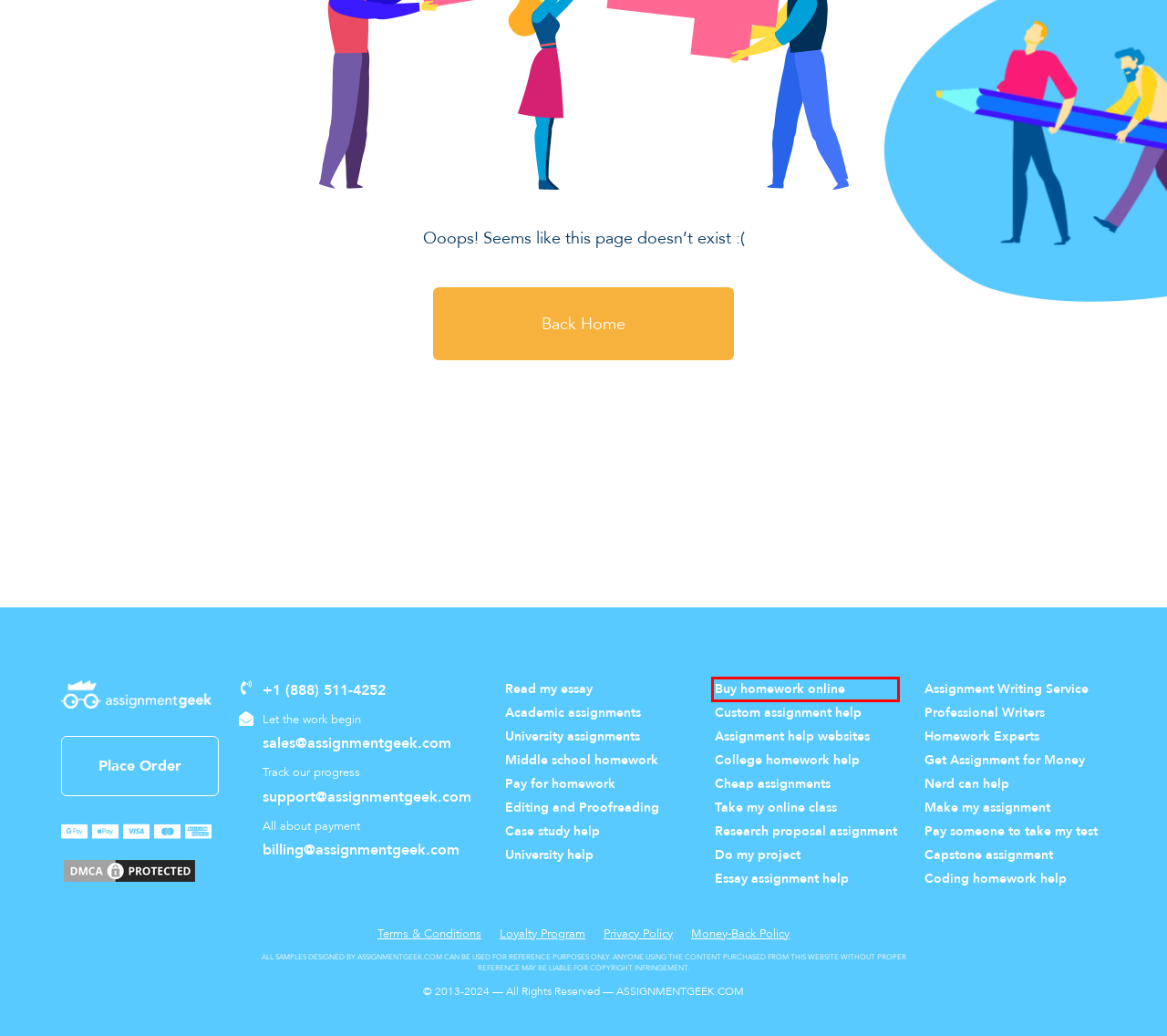Examine the screenshot of the webpage, which has a red bounding box around a UI element. Select the webpage description that best fits the new webpage after the element inside the red bounding box is clicked. Here are the choices:
A. Middle School Assignment Help - Online 24/7 Customer Support
B. Essay Assignment Help Online | Assignment Geek
C. Coding Assignment Help Online | Assignment Geek
D. Best Homework Help Websites | Assignment Geek
E. Best Nerd Help With Homework Online | Assignment Geek
F. Buy Assignment Online | Buy Homework at Affordable Prices
G. Take My Online Class | Assignment Geek
H. Capstone Assignment Help Online | Assignment Geek

F